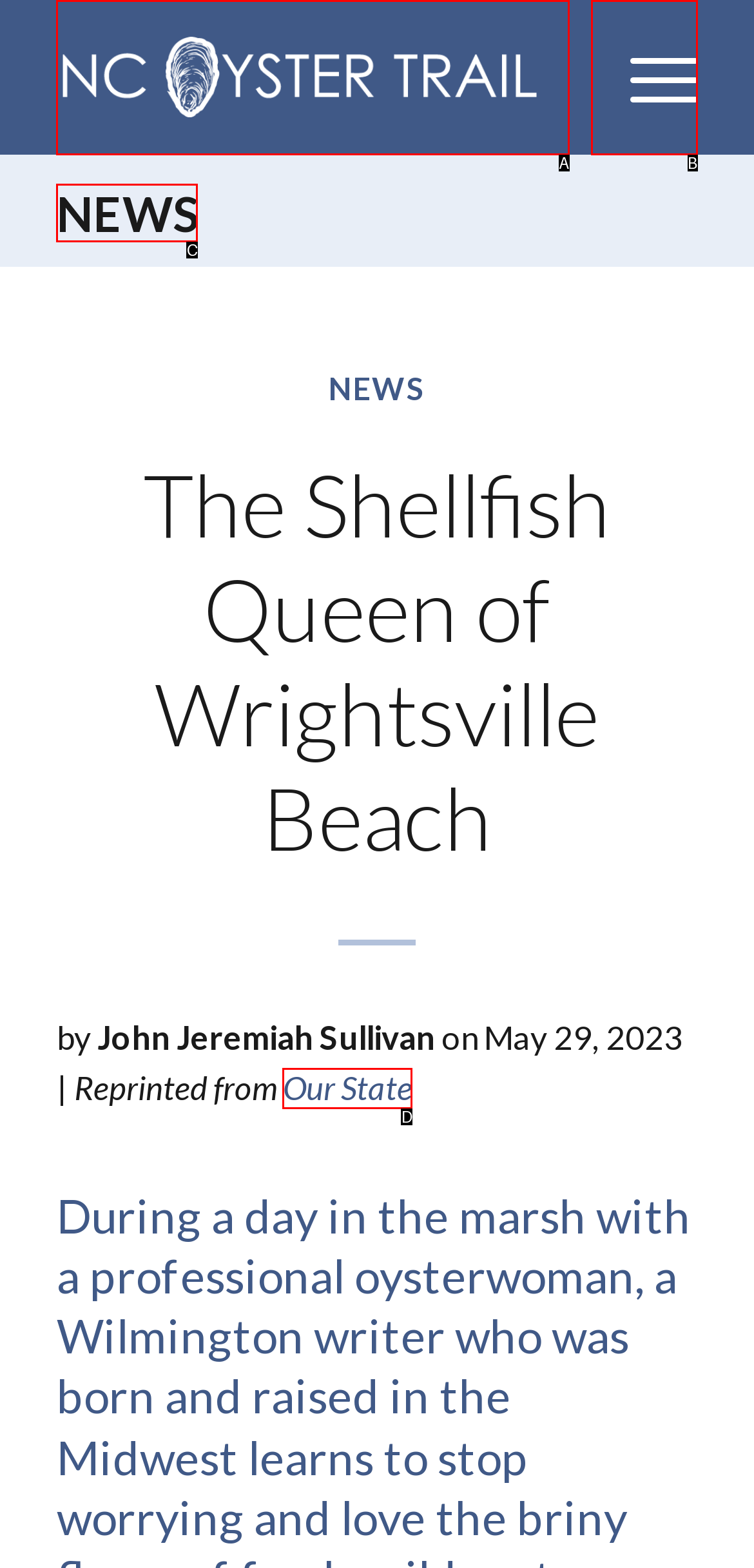Which option aligns with the description: alt="NC Oyster Trail" title="NCOysterTrail"? Respond by selecting the correct letter.

A